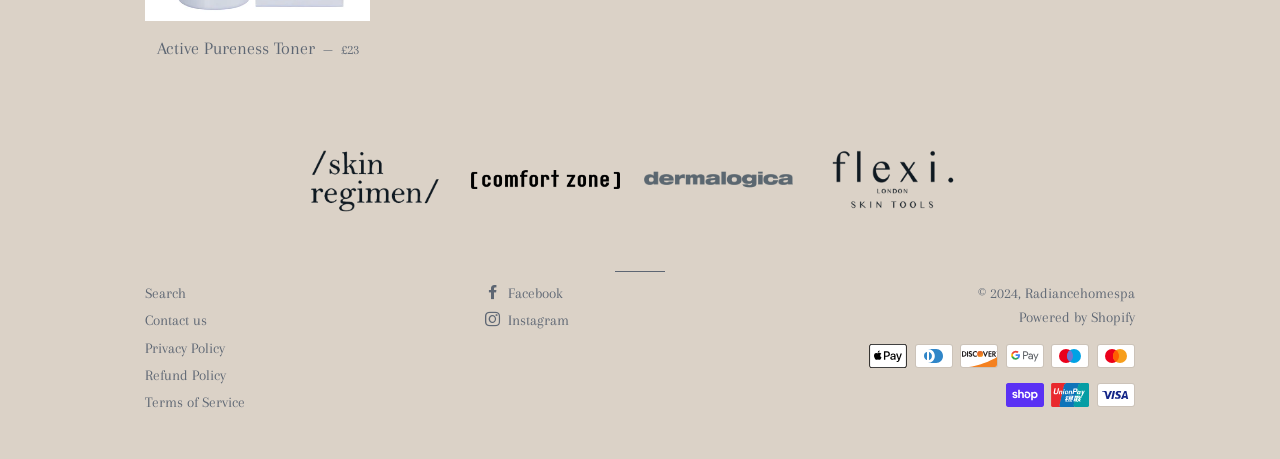Locate the bounding box coordinates of the element I should click to achieve the following instruction: "Pay with Mastercard".

[0.857, 0.75, 0.887, 0.802]